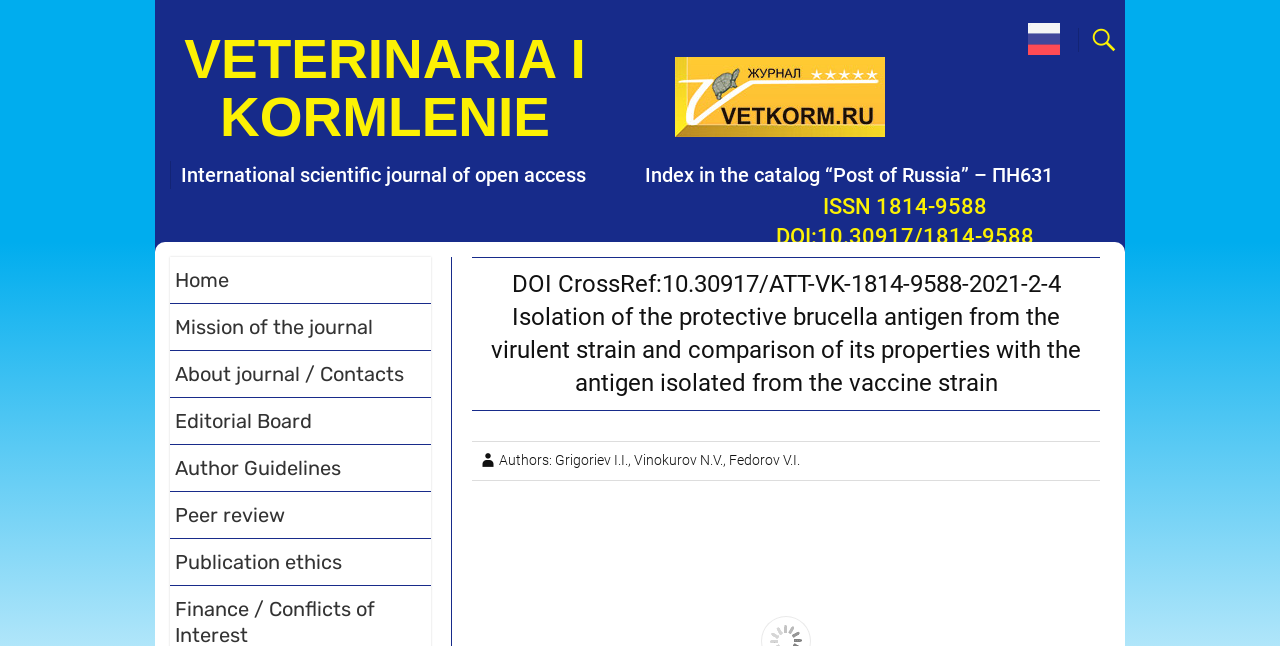What is the name of the journal?
Answer the question with a detailed explanation, including all necessary information.

The name of the journal can be found in the heading element with the text 'VETERINARIA I KORMLENIE' which is located at the top of the webpage.